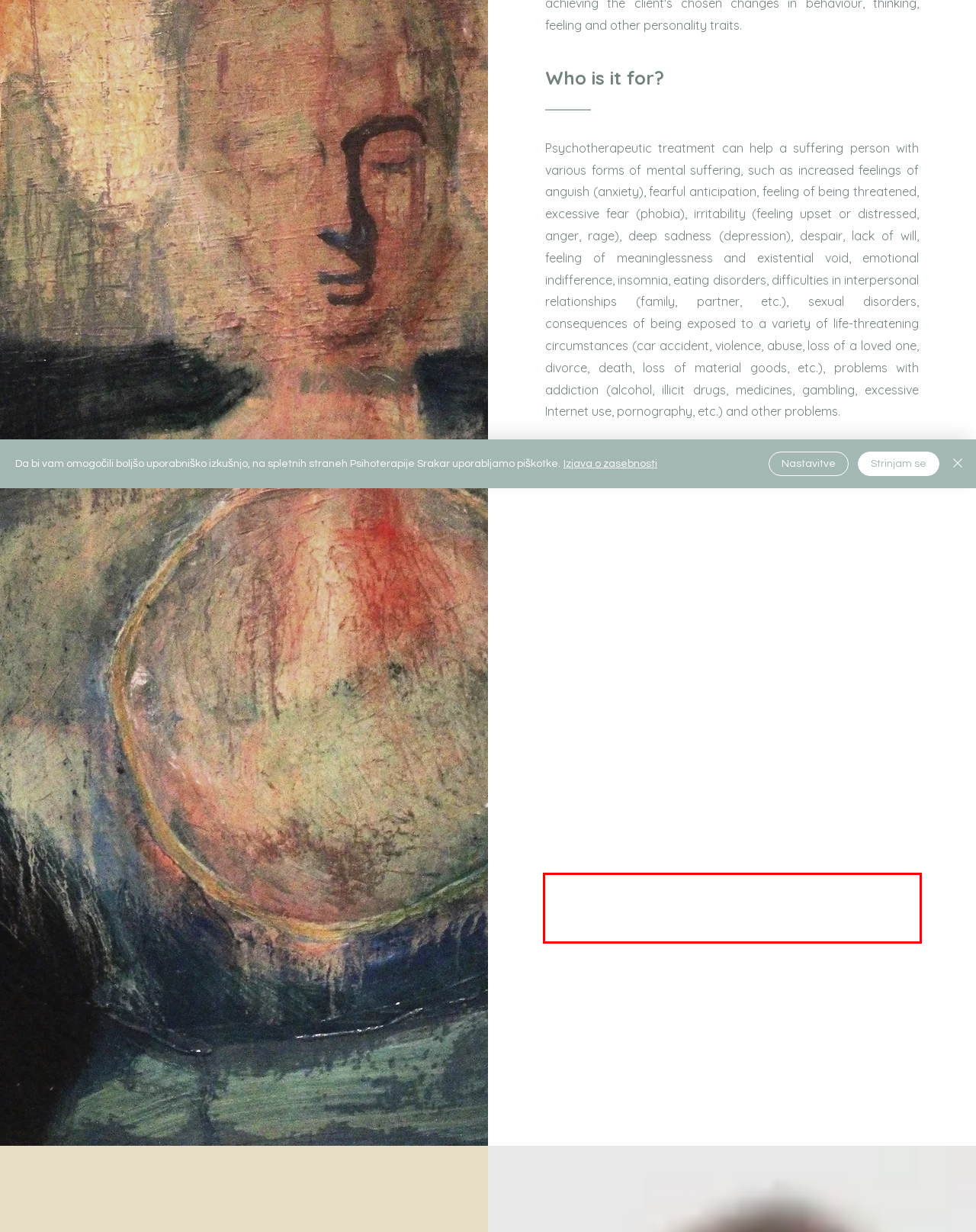Analyze the screenshot of the webpage and extract the text from the UI element that is inside the red bounding box.

I treat all client information obtained during the course of their psychotherapeutic treatment as confidential and ensure its adequate protection in accordance with the existing legislation.